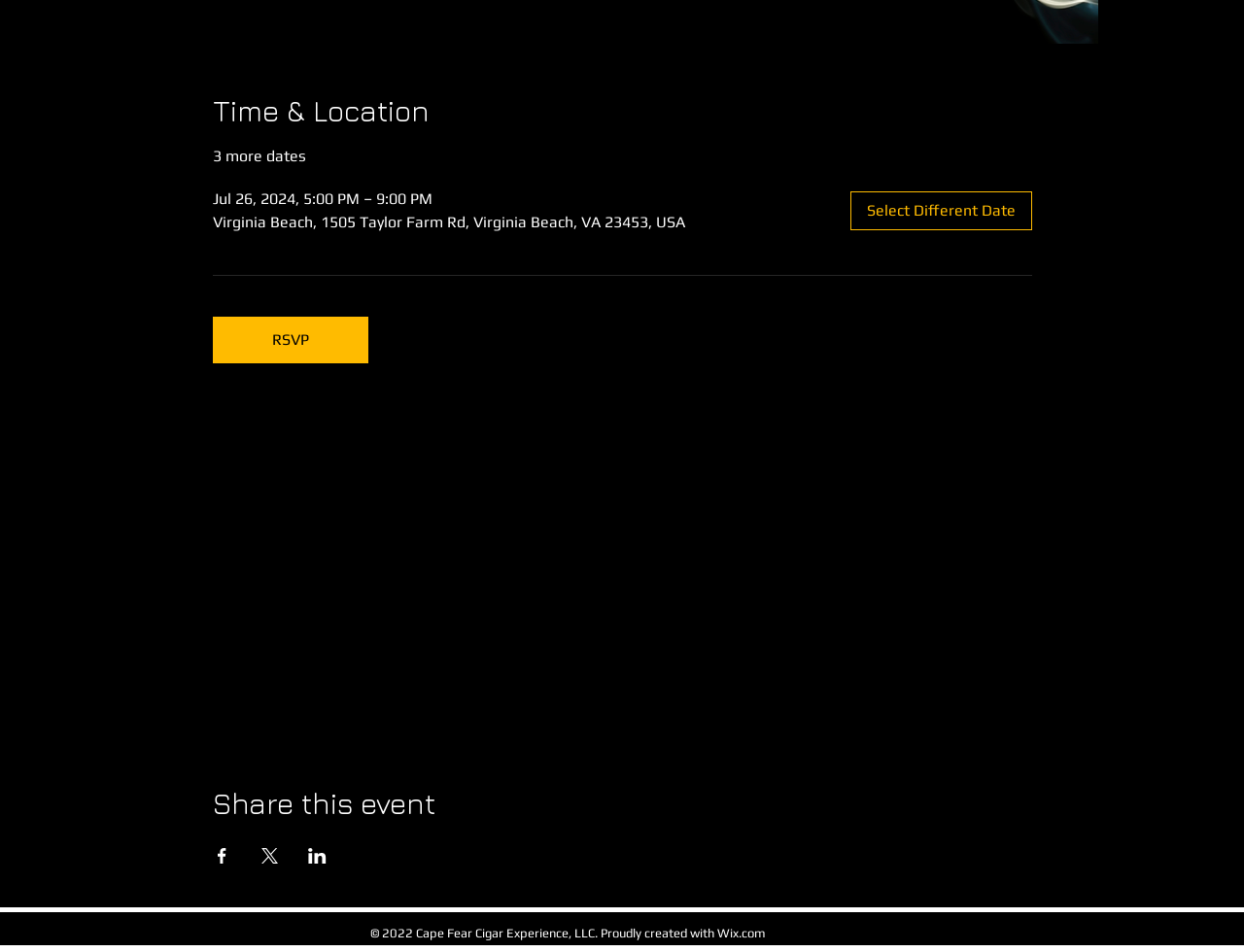How many social media platforms are available for sharing the event?
Answer the question with a detailed and thorough explanation.

I counted the number of link elements with social media platform names, specifically 'Share event on Facebook', 'Share event on X', and 'Share event on LinkedIn', which are located at [0.171, 0.891, 0.186, 0.907], [0.209, 0.891, 0.224, 0.907], and [0.247, 0.891, 0.262, 0.907] coordinates respectively.